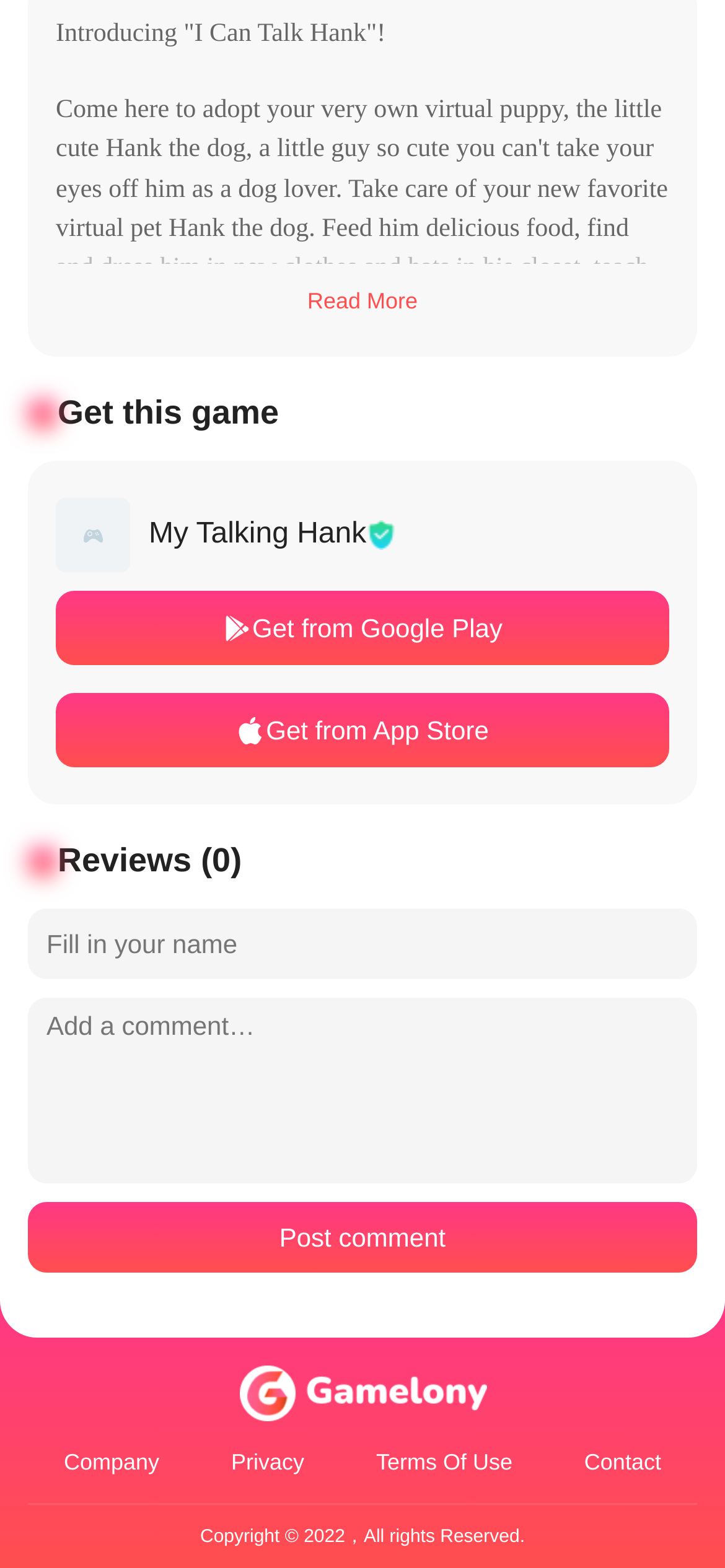Determine the bounding box coordinates of the section I need to click to execute the following instruction: "Get from Google Play". Provide the coordinates as four float numbers between 0 and 1, i.e., [left, top, right, bottom].

[0.077, 0.377, 0.923, 0.425]